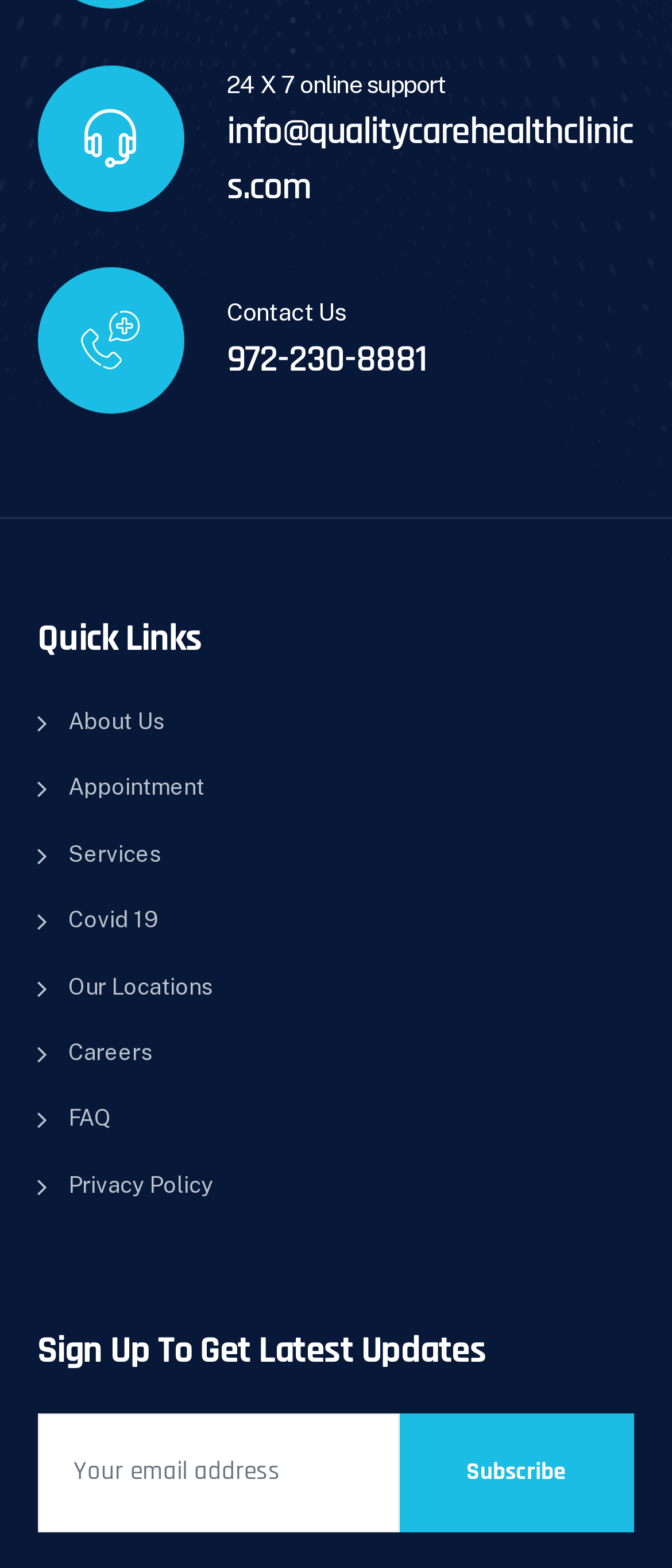Determine the bounding box coordinates for the UI element matching this description: "Contact".

None